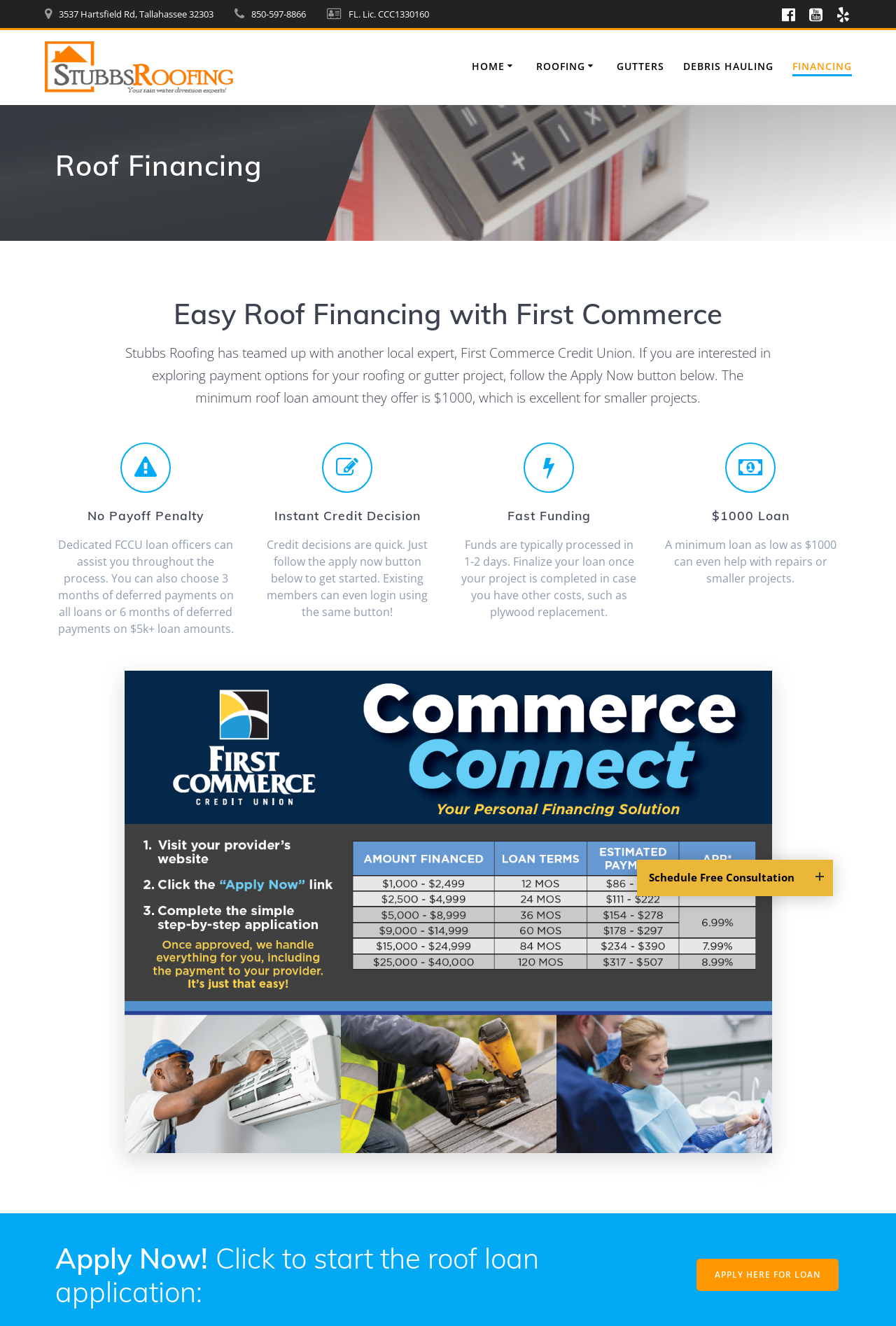Give a succinct answer to this question in a single word or phrase: 
What is the address of Stubbs Roofing & Gutters?

3537 Hartsfield Rd, Tallahassee 32303